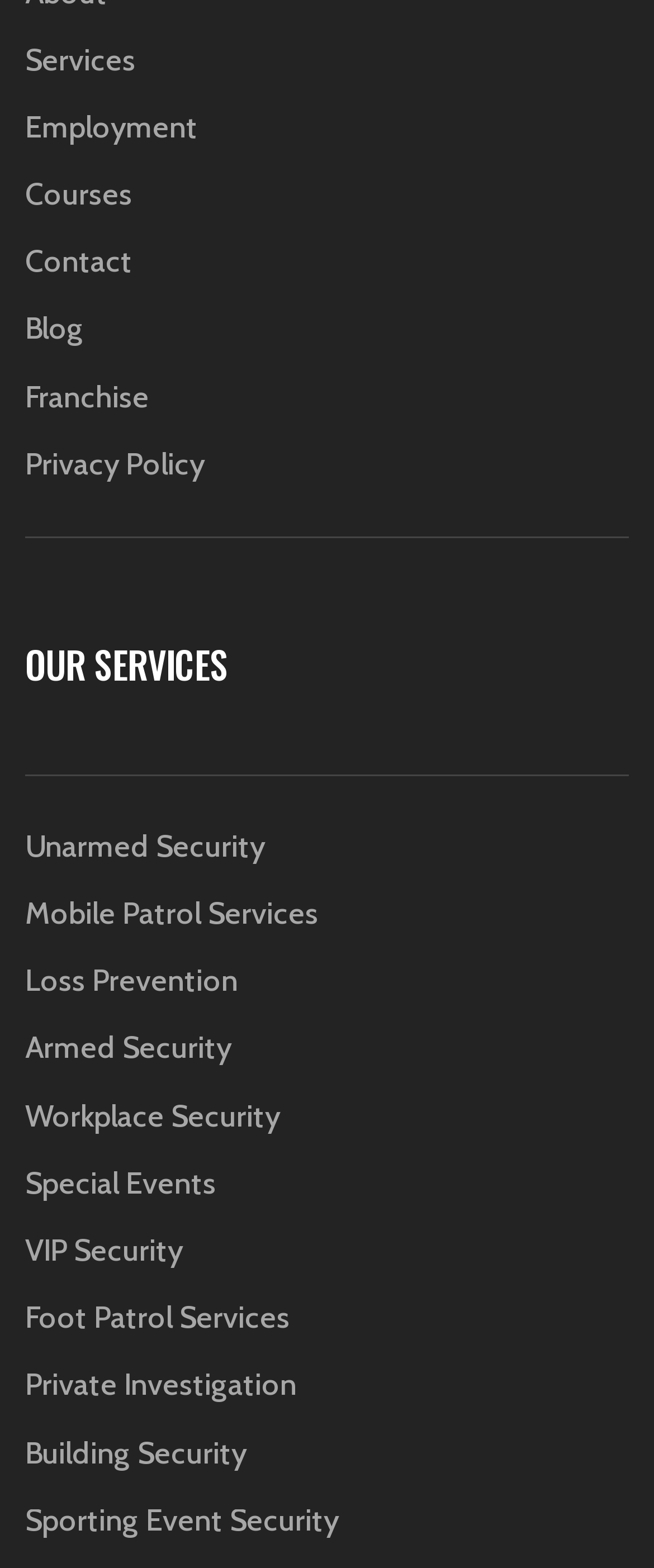Provide your answer in a single word or phrase: 
Is there a 'Privacy Policy' link?

Yes